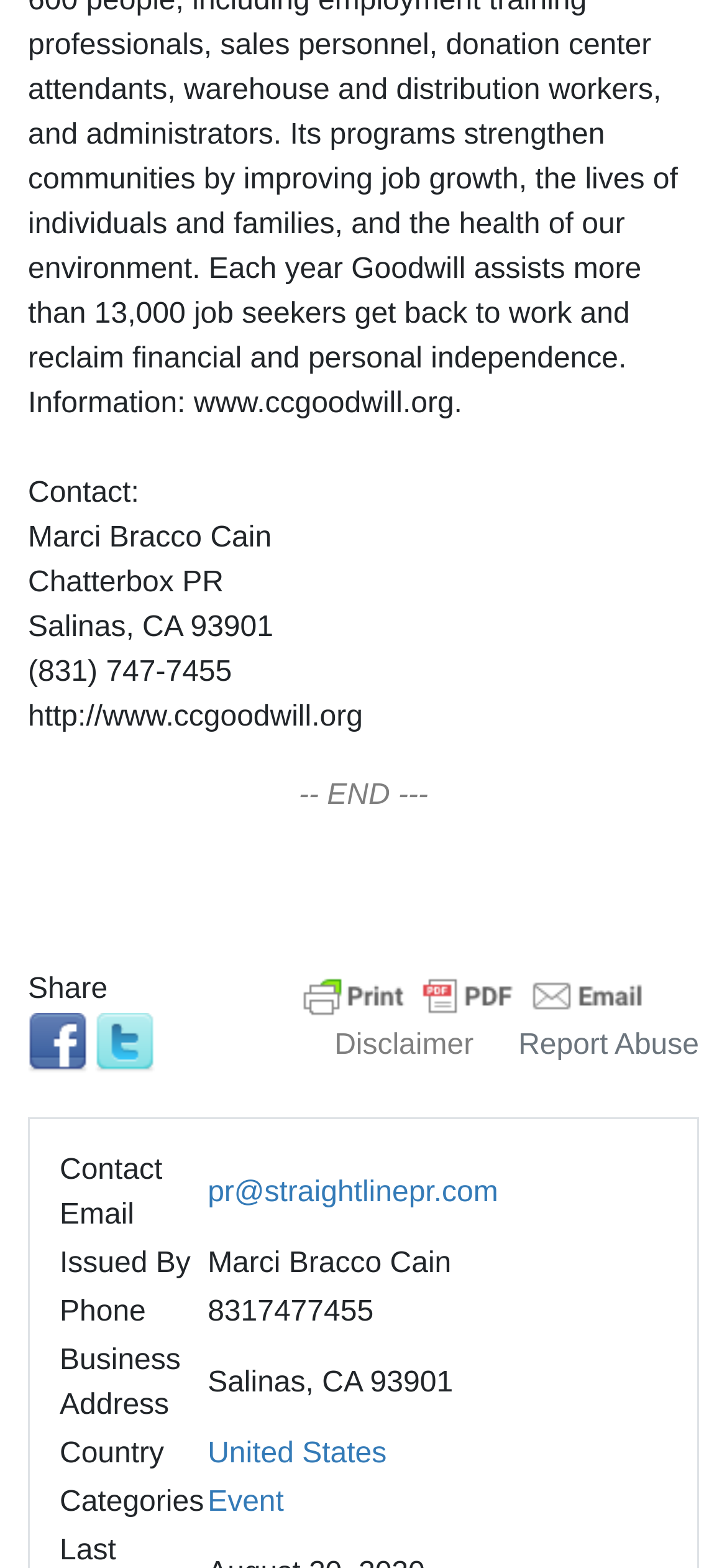Pinpoint the bounding box coordinates of the area that must be clicked to complete this instruction: "Share".

[0.038, 0.621, 0.148, 0.642]